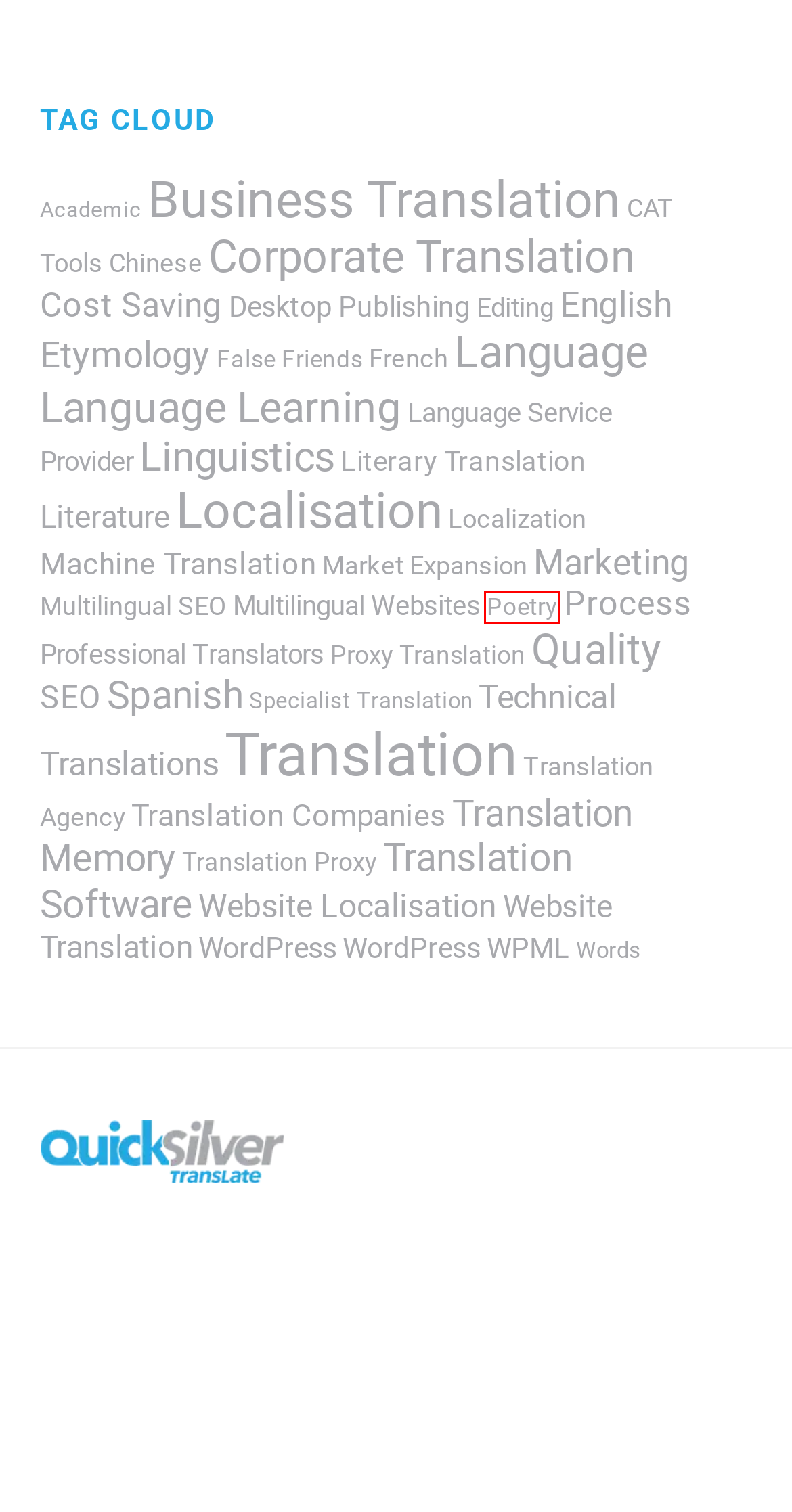Observe the provided screenshot of a webpage that has a red rectangle bounding box. Determine the webpage description that best matches the new webpage after clicking the element inside the red bounding box. Here are the candidates:
A. Words Archives - Translation Agency | QuickSilver Translate
B. Poetry Archives - Translation Agency | QuickSilver Translate
C. Editing Archives - Translation Agency | QuickSilver Translate
D. Cost Saving Archives - Translation Agency | QuickSilver Translate
E. Translation Memory Archives - Translation Agency | QuickSilver Translate
F. Language Archives - Translation Agency | QuickSilver Translate
G. Etymology Archives - Translation Agency | QuickSilver Translate
H. Proxy Translation Archives - Translation Agency | QuickSilver Translate

B